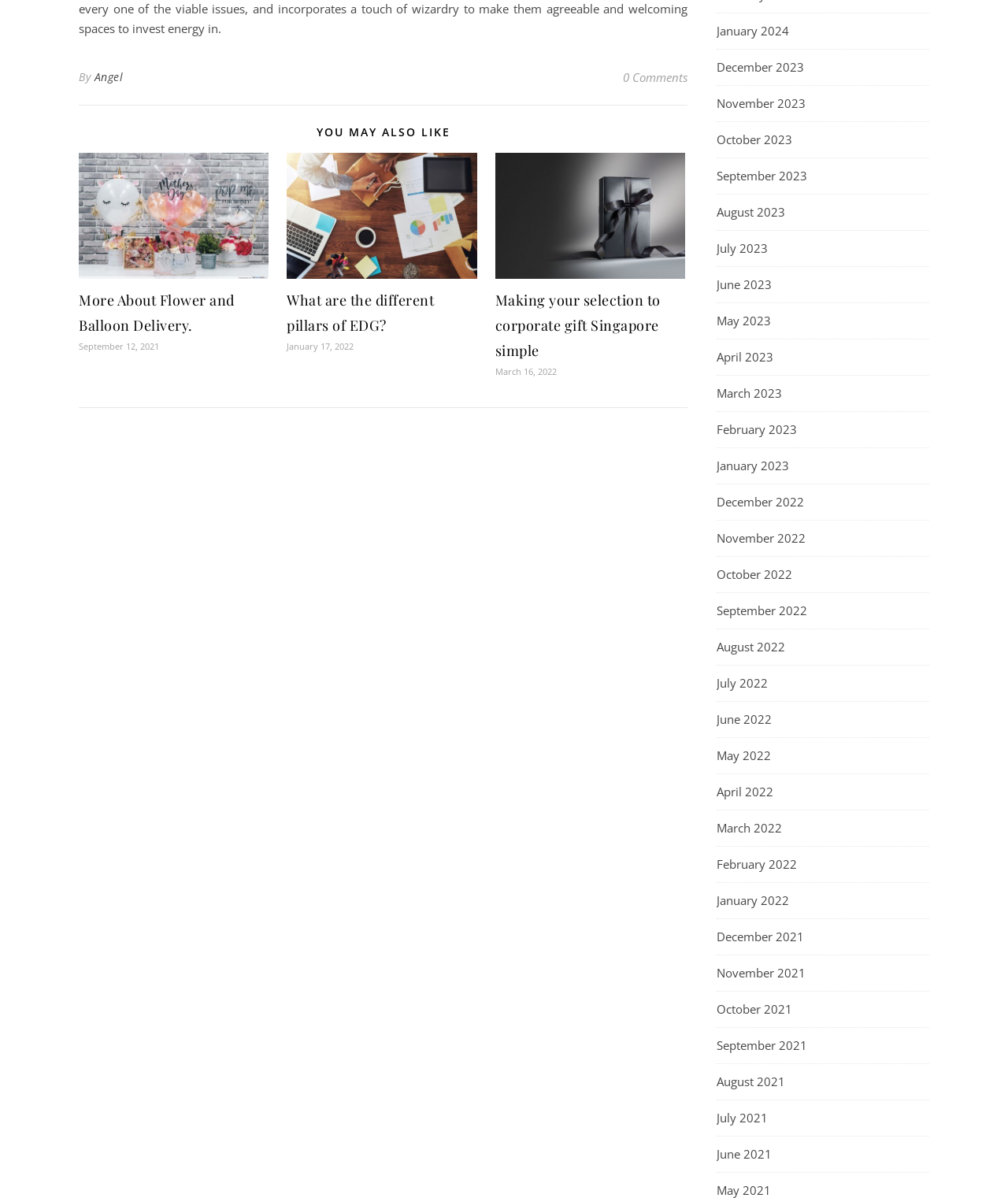Give a short answer to this question using one word or a phrase:
What is the date of the article 'Making your selection to corporate gift Singapore simple'?

March 16, 2022